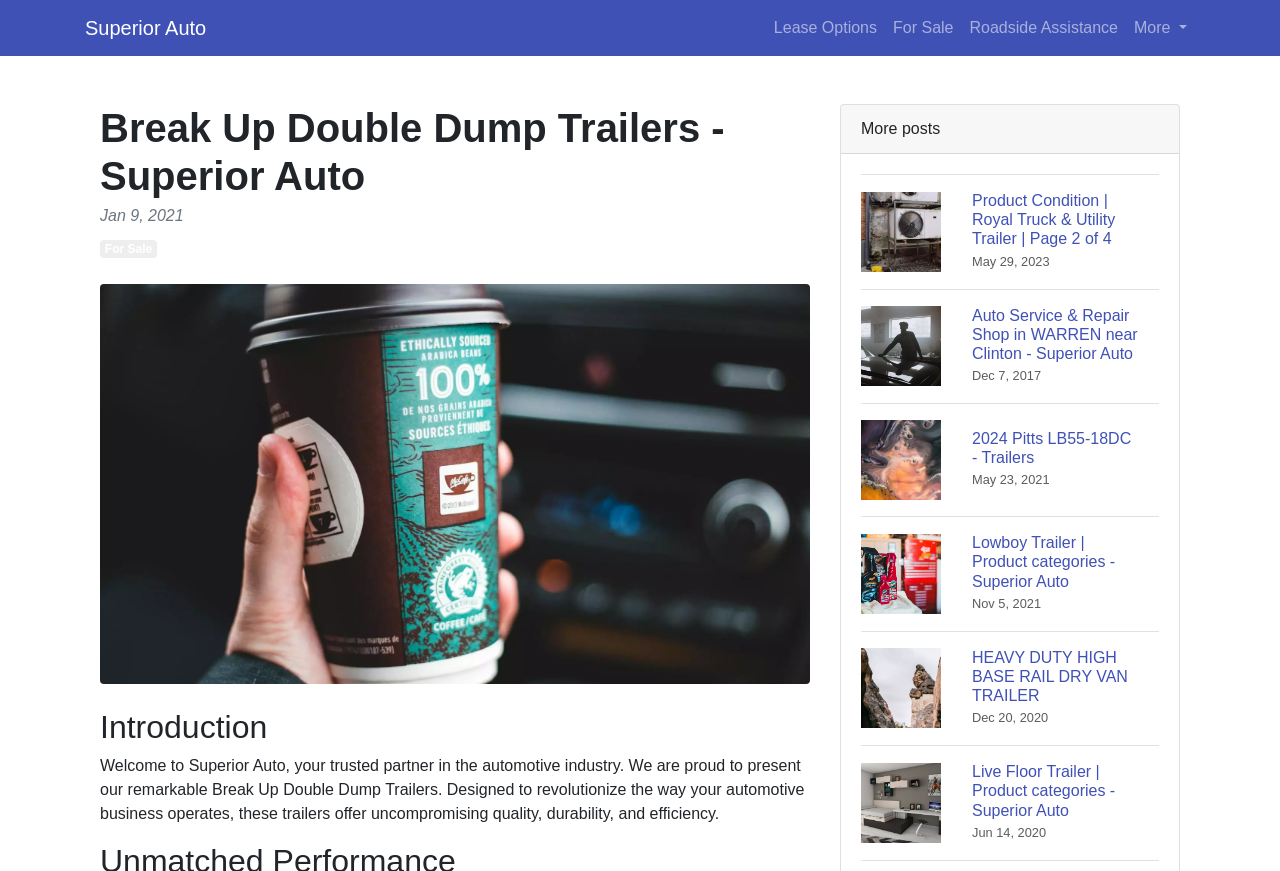How many links are there in the 'More' dropdown? Refer to the image and provide a one-word or short phrase answer.

5